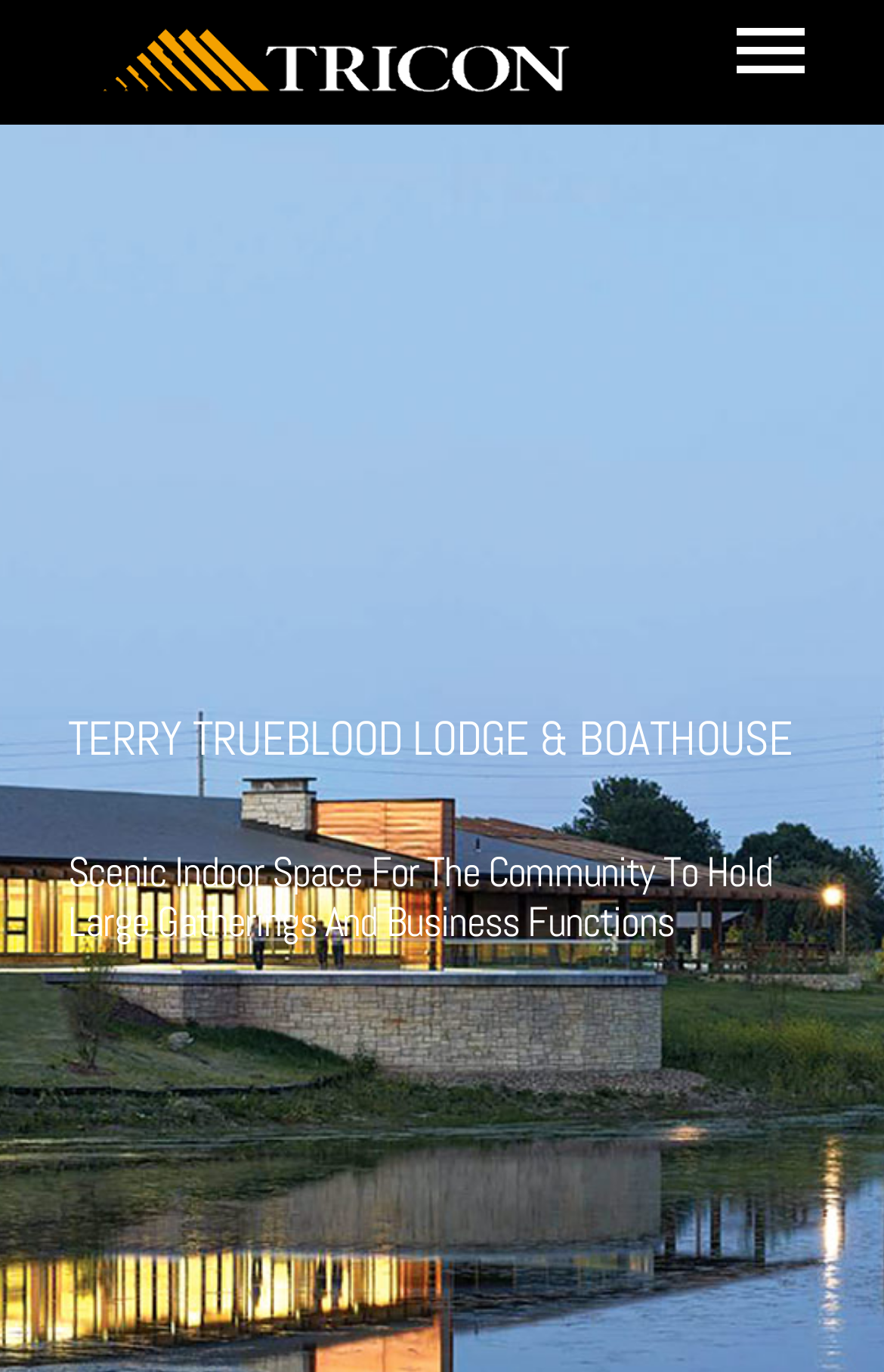Given the element description Home, predict the bounding box coordinates for the UI element in the webpage screenshot. The format should be (top-left x, top-left y, bottom-right x, bottom-right y), and the values should be between 0 and 1.

[0.0, 0.094, 1.0, 0.201]